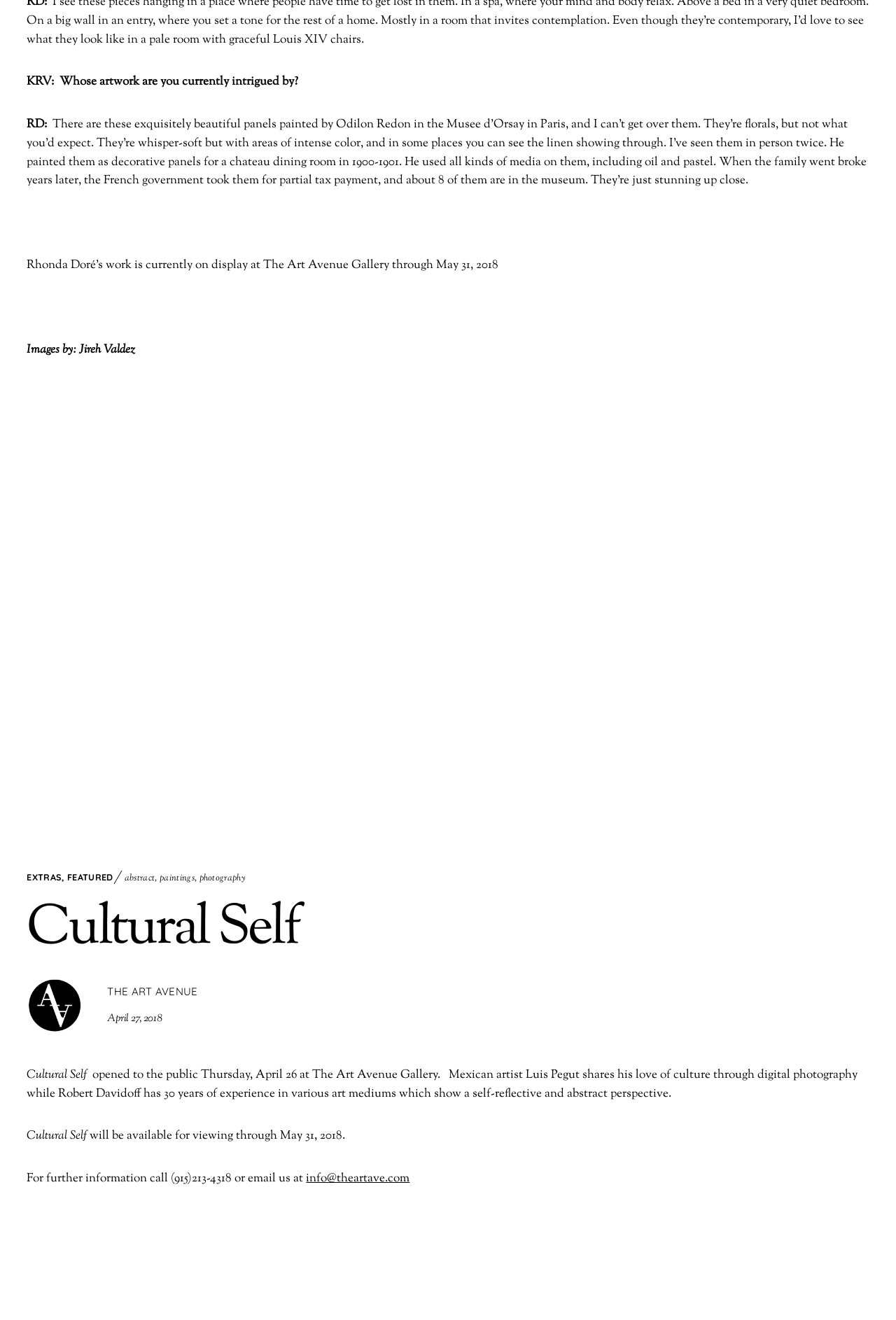Locate the bounding box coordinates of the area to click to fulfill this instruction: "View the 'FEATURED' page". The bounding box should be presented as four float numbers between 0 and 1, in the order [left, top, right, bottom].

[0.075, 0.66, 0.126, 0.668]